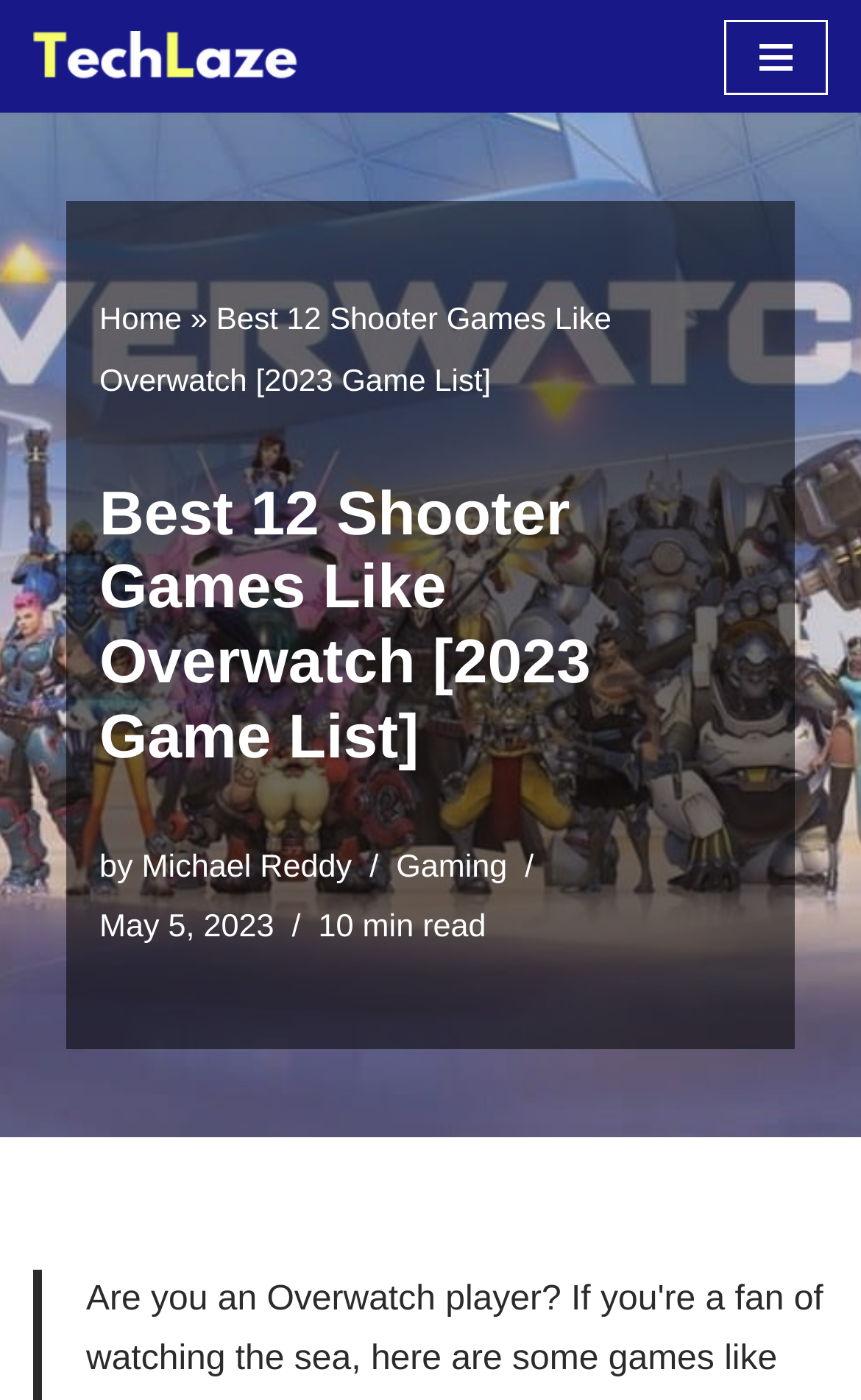Find the bounding box of the UI element described as follows: "Gaming".

[0.46, 0.608, 0.589, 0.633]